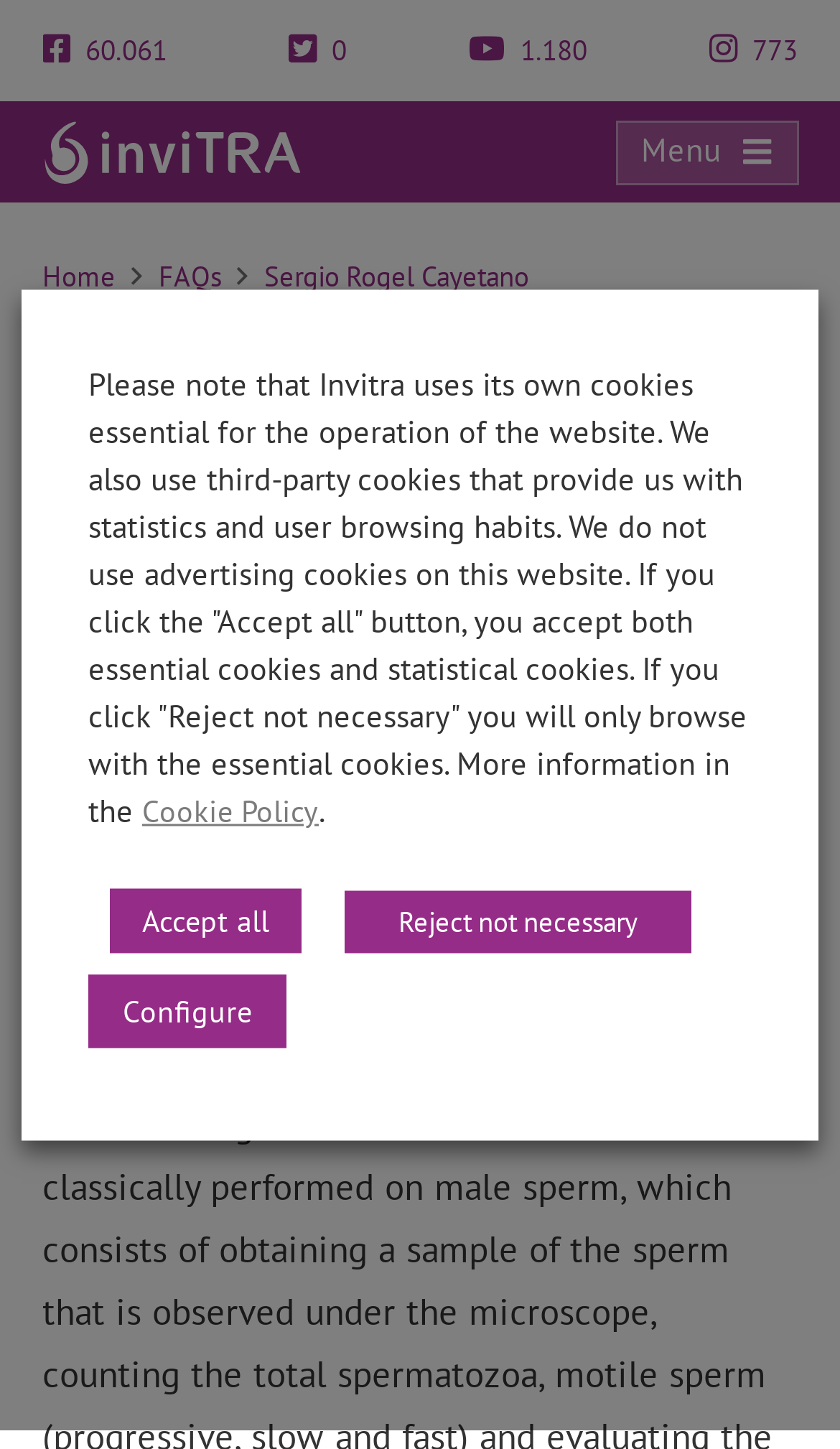Give a concise answer of one word or phrase to the question: 
What is the name of the doctor who wrote this article?

Sergio Rogel Cayetano M.D.